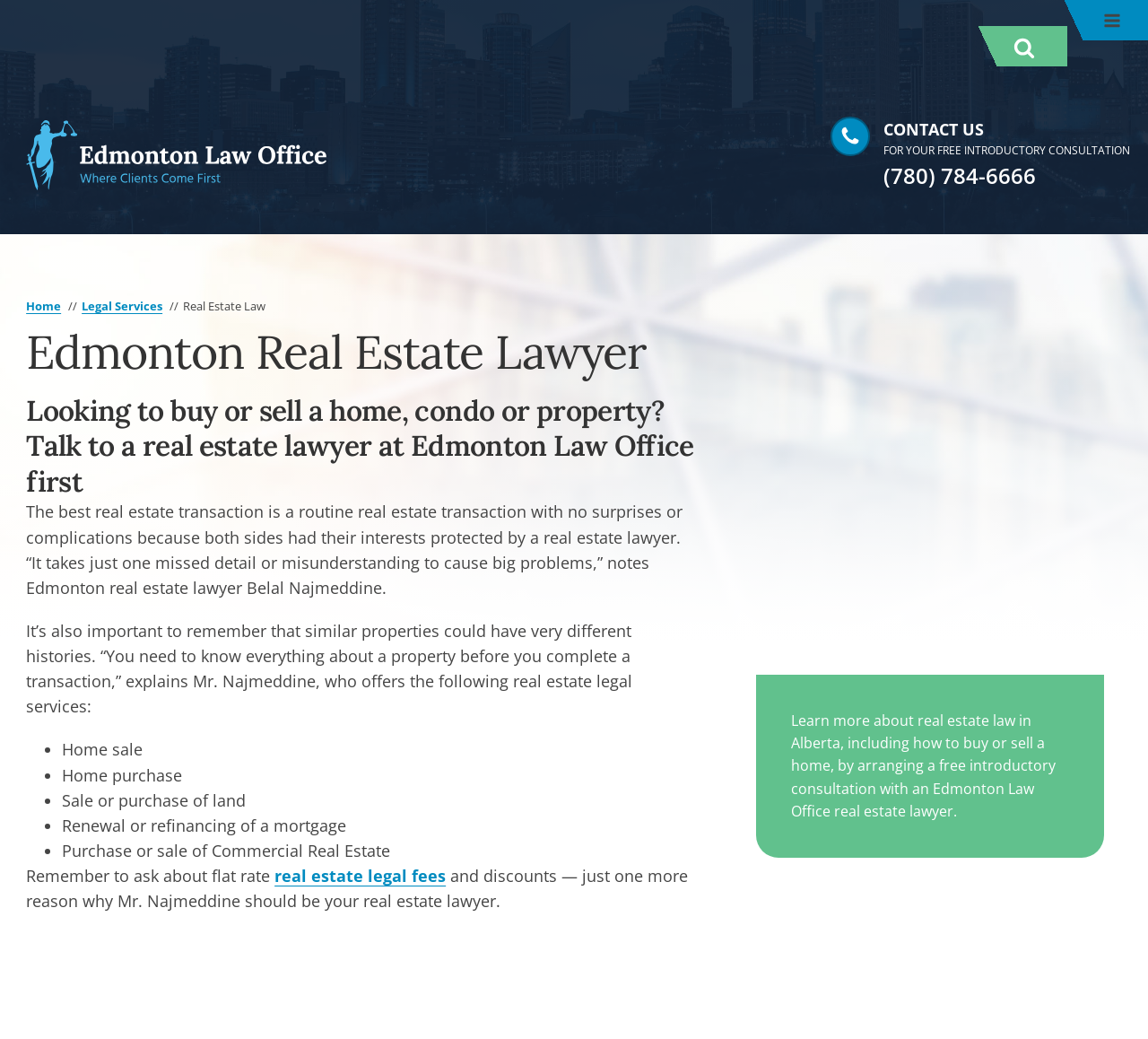Provide a brief response in the form of a single word or phrase:
What is the phone number to contact?

(780) 784-6666